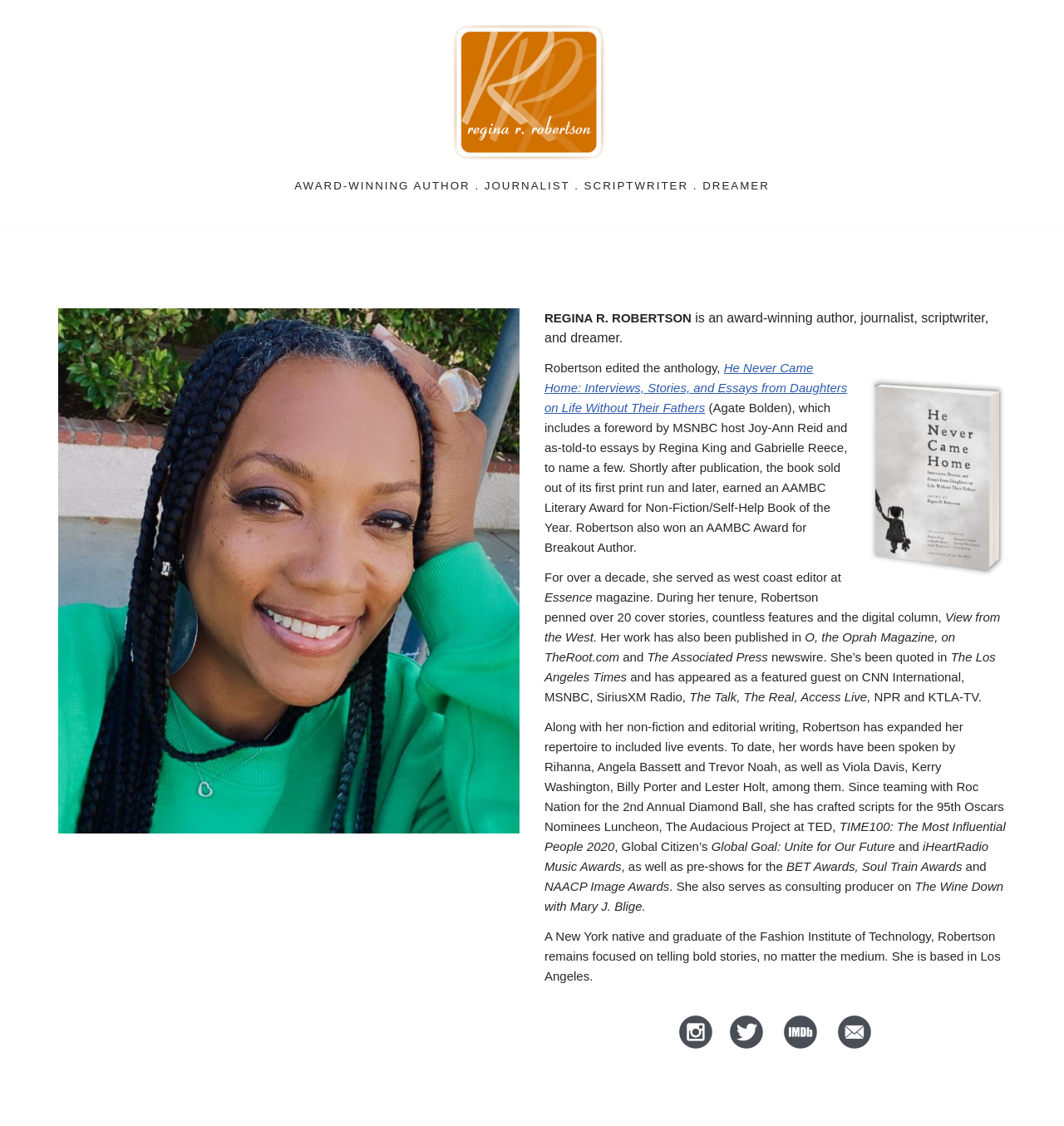Please give a concise answer to this question using a single word or phrase: 
What is the name of the book edited by Regina R. Robertson?

He Never Came Home